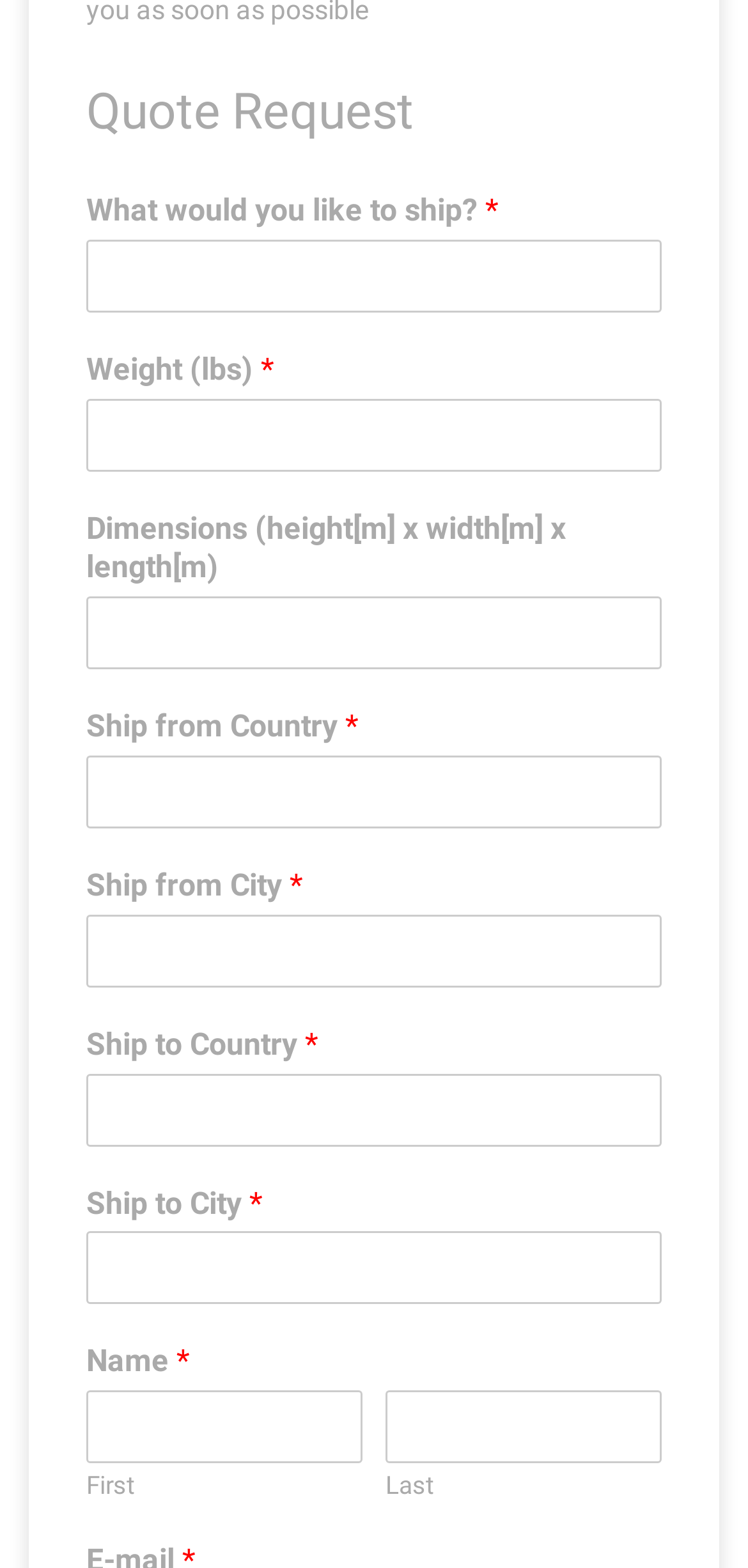Give a short answer to this question using one word or a phrase:
How many required fields are there in the ship from section?

2